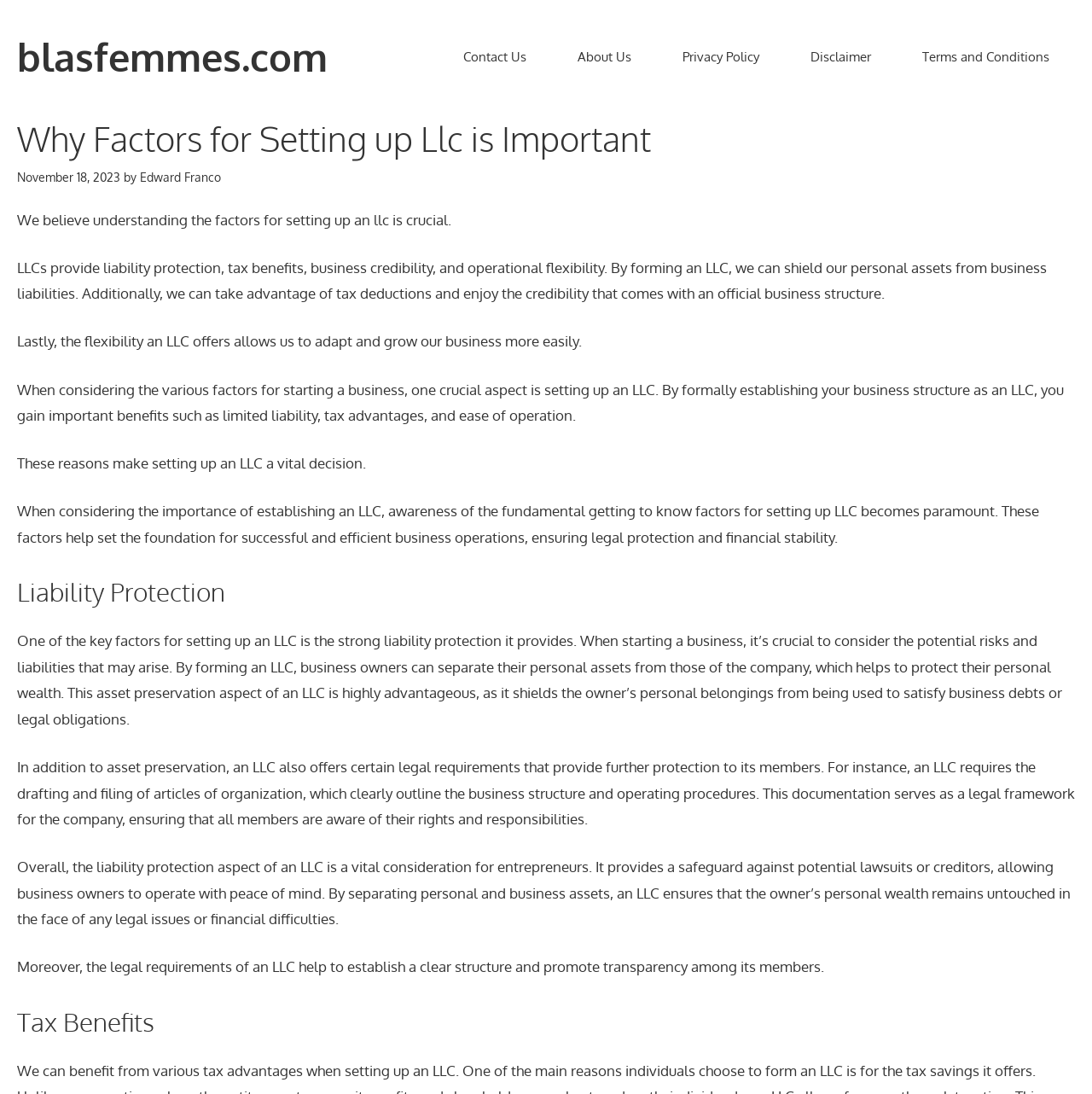Find the bounding box coordinates for the area that must be clicked to perform this action: "Learn more about 'getting to know factors for setting up LLC'".

[0.539, 0.459, 0.785, 0.475]